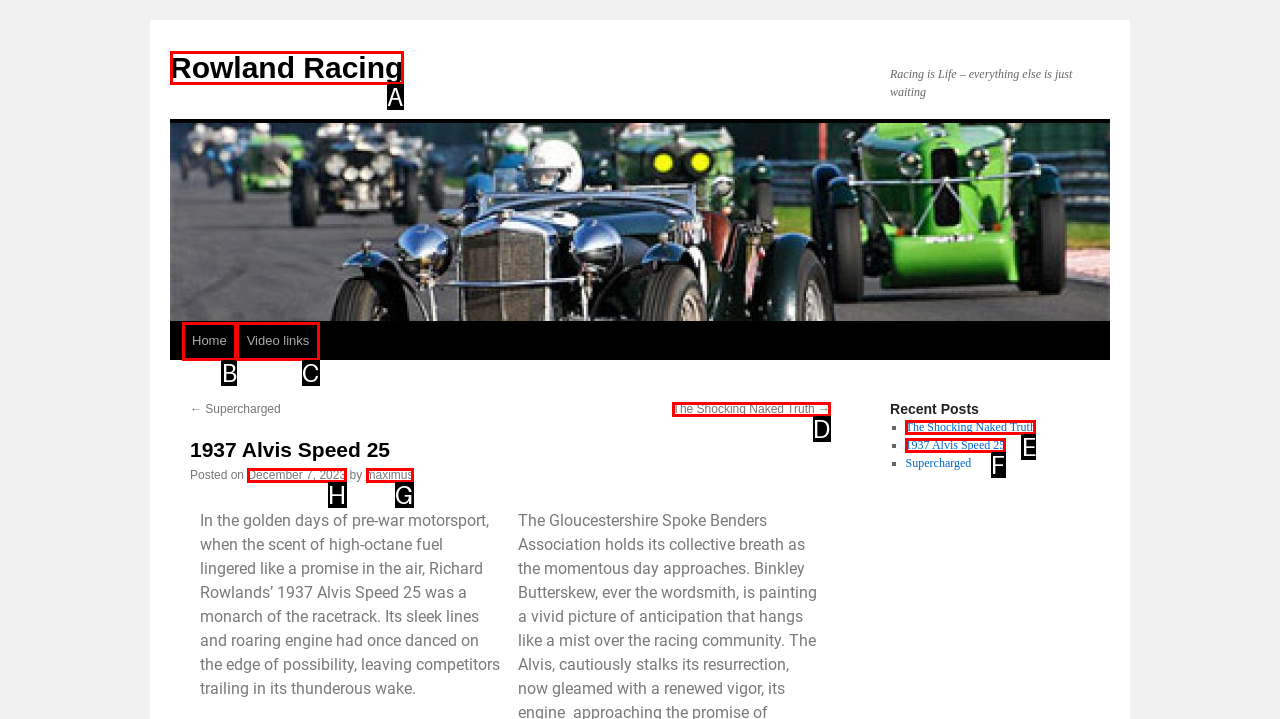Determine which letter corresponds to the UI element to click for this task: visit maximus' profile
Respond with the letter from the available options.

G